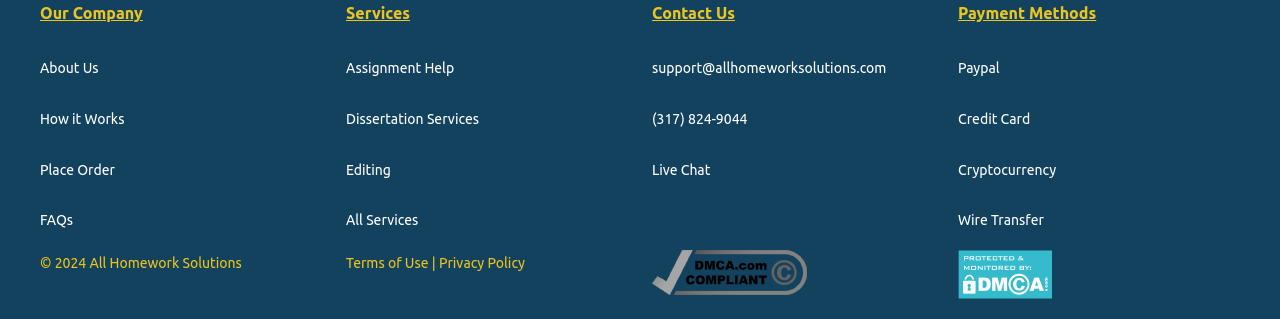Can you find the bounding box coordinates for the element to click on to achieve the instruction: "Contact support via email"?

[0.509, 0.187, 0.692, 0.238]